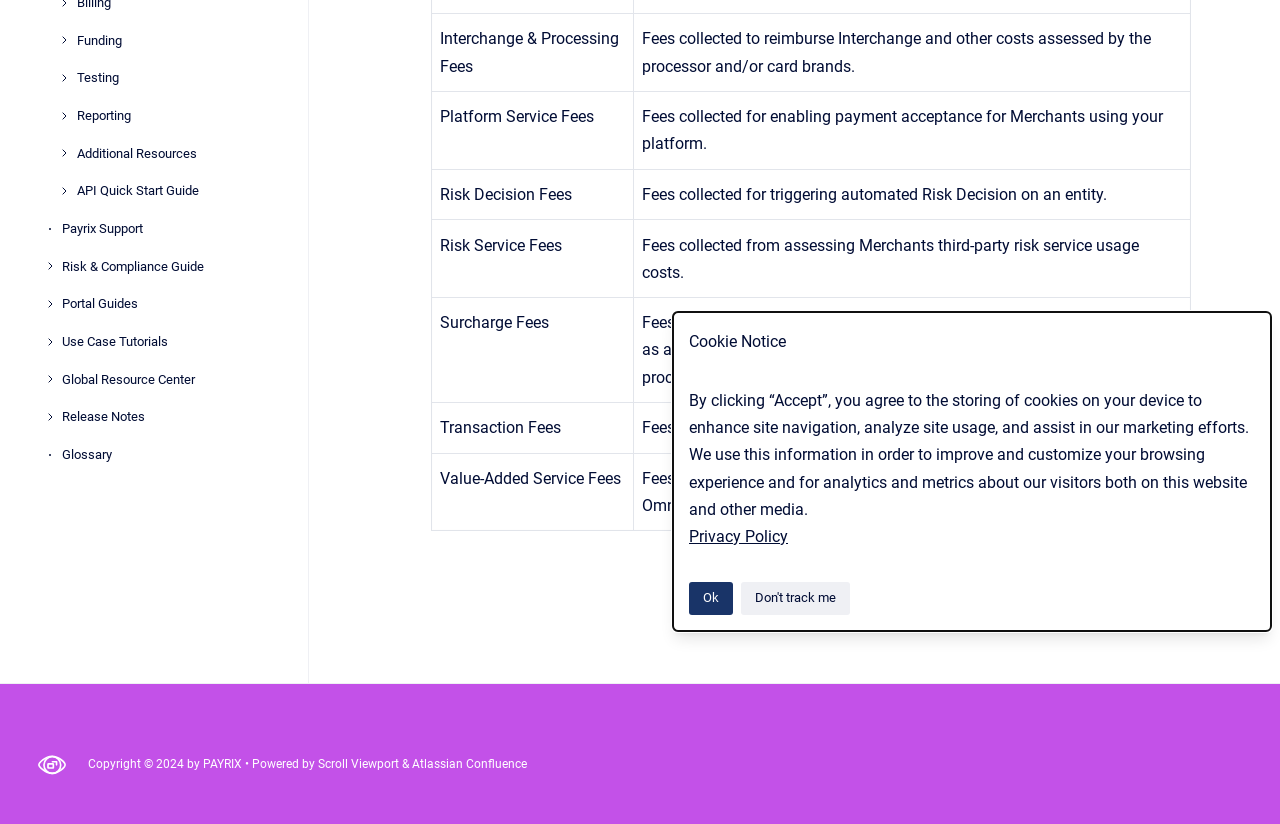Predict the bounding box coordinates of the UI element that matches this description: "Reporting". The coordinates should be in the format [left, top, right, bottom] with each value between 0 and 1.

[0.06, 0.119, 0.216, 0.162]